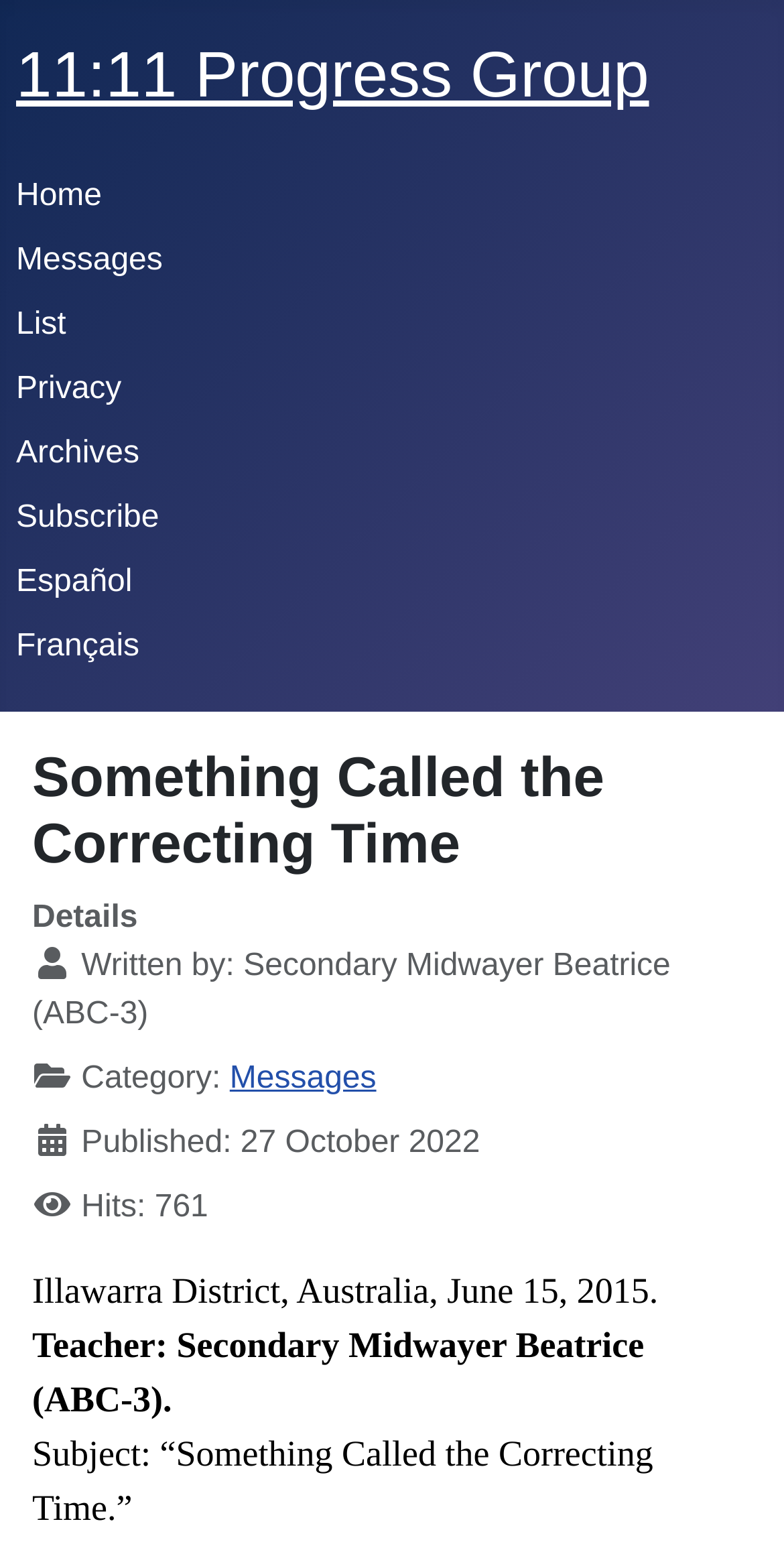Please find the bounding box coordinates of the element that needs to be clicked to perform the following instruction: "go to 11:11 Progress Group". The bounding box coordinates should be four float numbers between 0 and 1, represented as [left, top, right, bottom].

[0.021, 0.025, 0.828, 0.072]